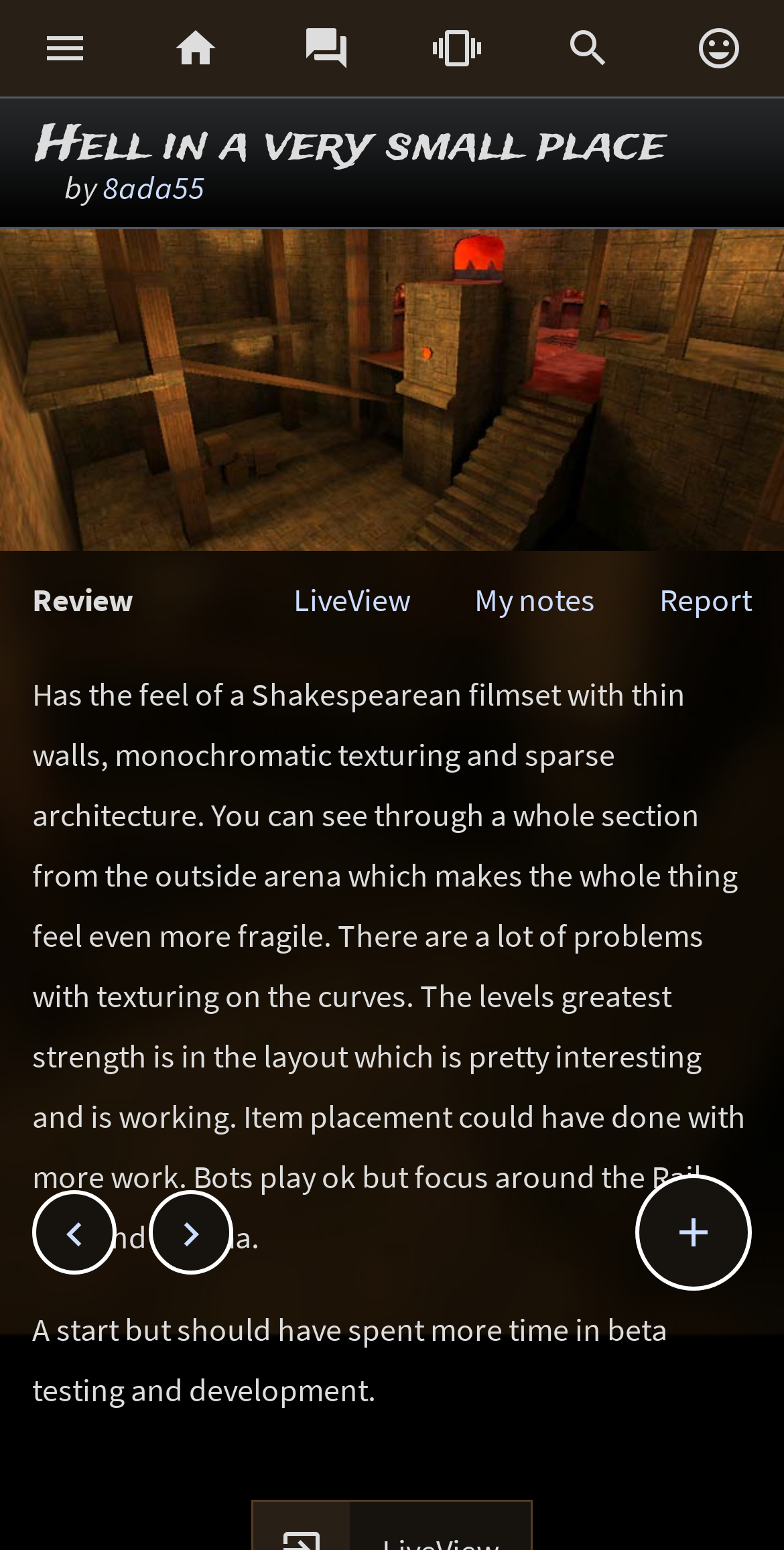Provide your answer in a single word or phrase: 
What is the reviewer's overall opinion on the map?

A start but should have spent more time in beta testing and development